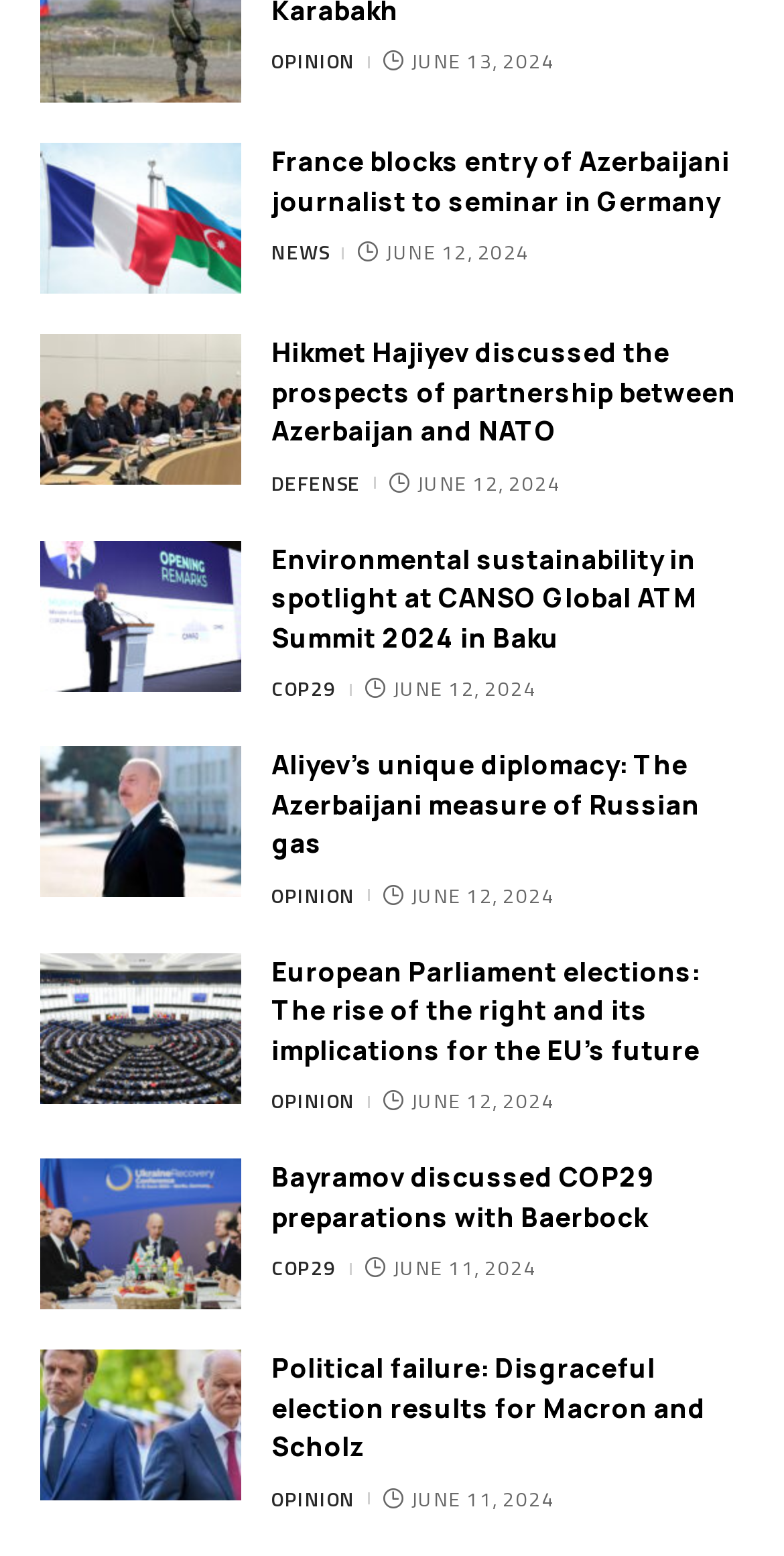From the webpage screenshot, predict the bounding box coordinates (top-left x, top-left y, bottom-right x, bottom-right y) for the UI element described here: COP29

[0.346, 0.432, 0.429, 0.454]